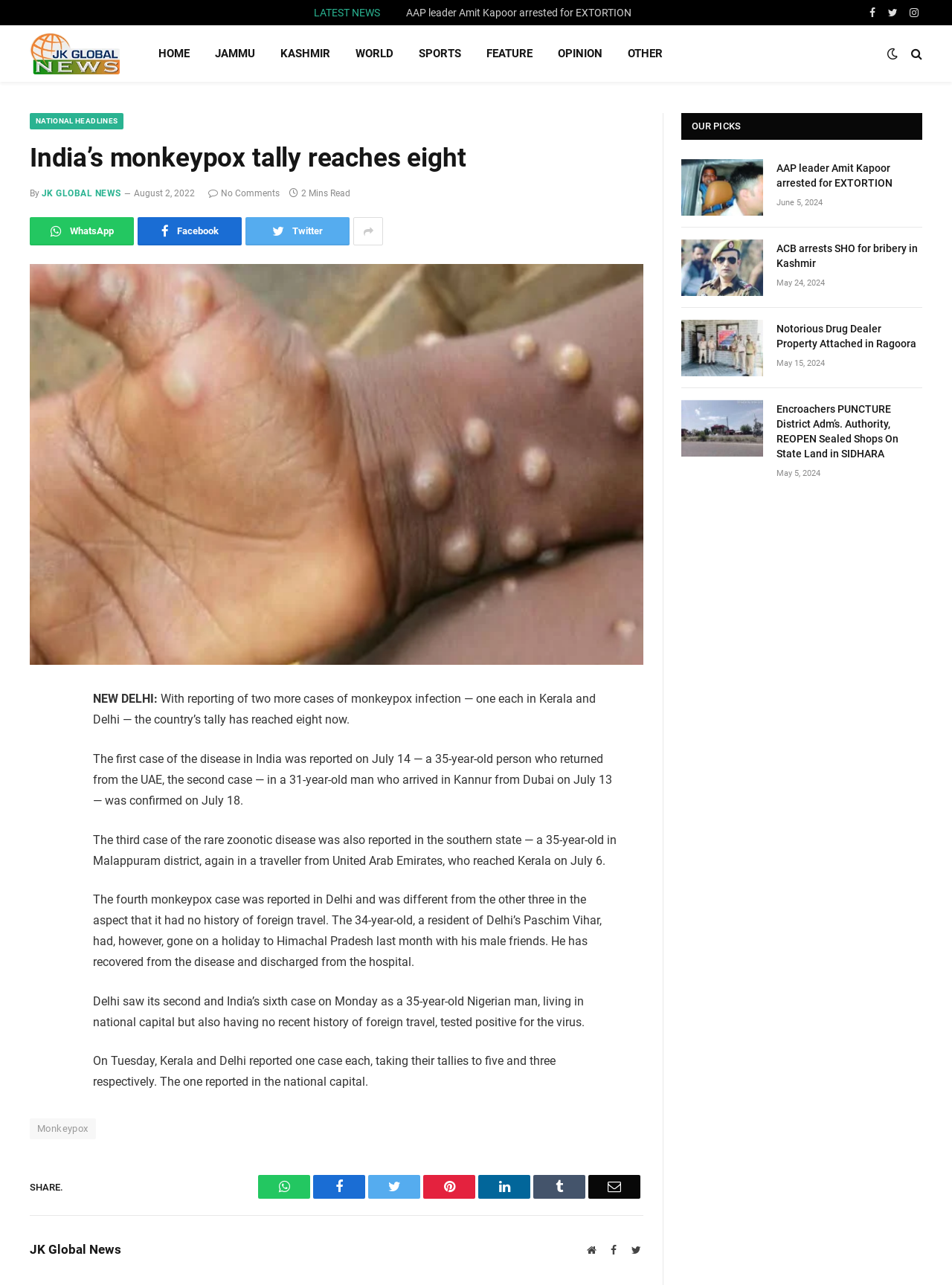Please provide a brief answer to the following inquiry using a single word or phrase:
What is the name of the news organization that published this article?

JK Global News